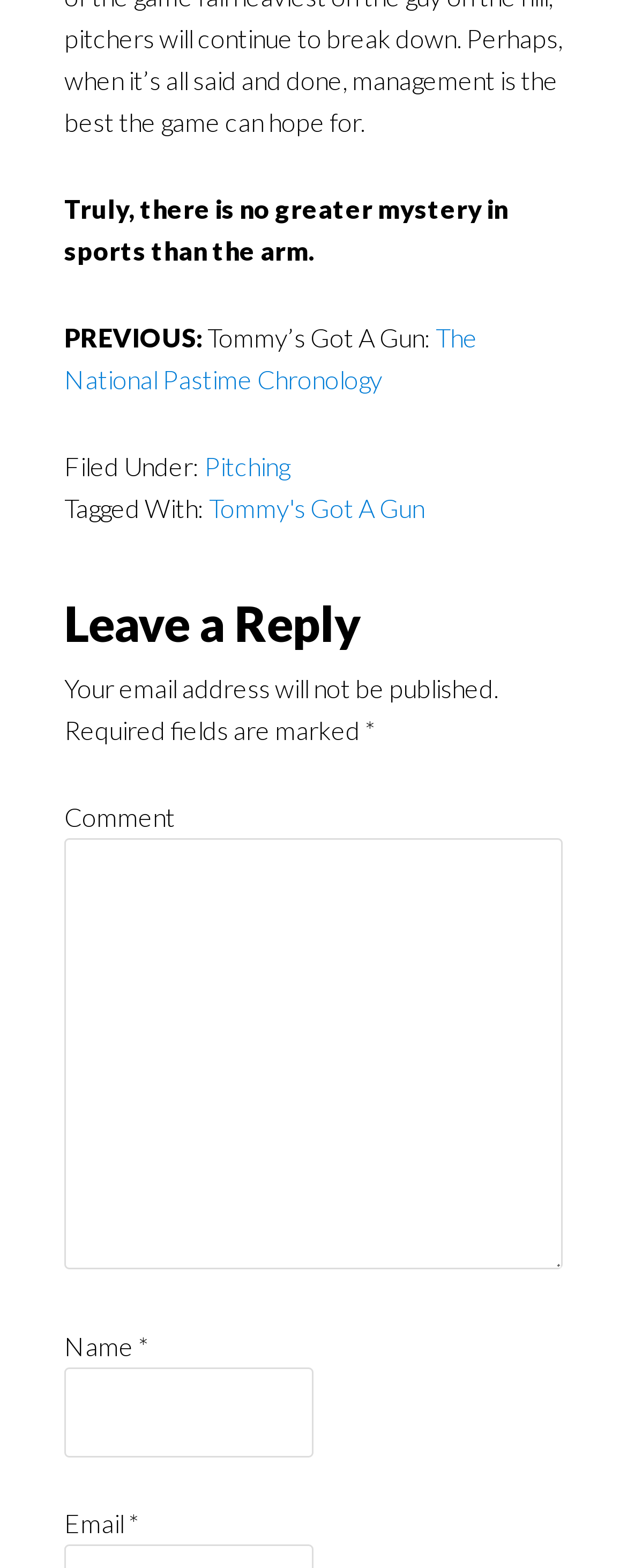How many fields are required to leave a reply?
Provide a thorough and detailed answer to the question.

In the 'Leave a Reply' section, I found three required fields: 'Comment', 'Name', and 'Email', all marked with an asterisk (*) indicating that they are required to leave a reply.